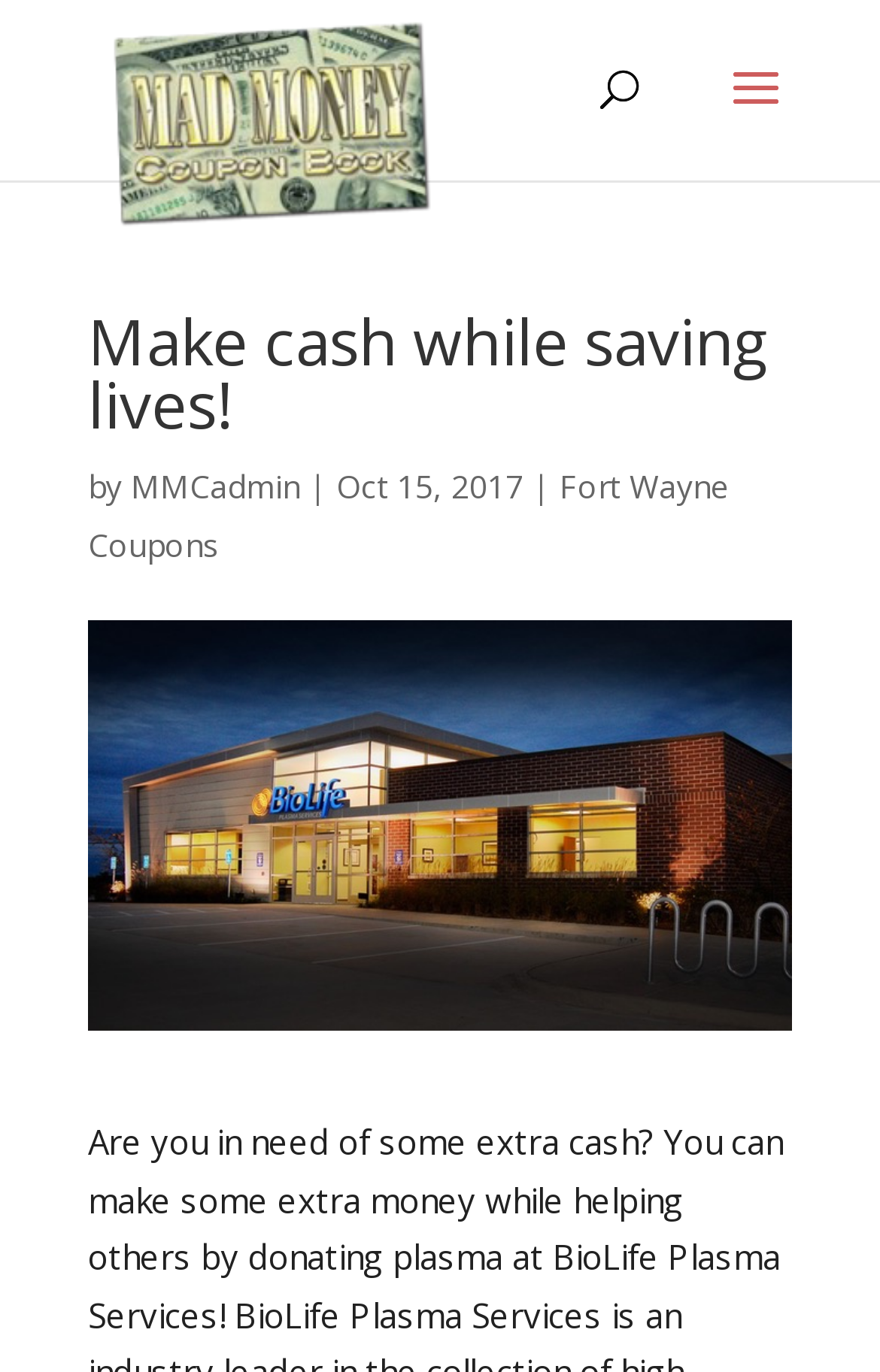Return the bounding box coordinates of the UI element that corresponds to this description: "MMCadmin". The coordinates must be given as four float numbers in the range of 0 and 1, [left, top, right, bottom].

[0.149, 0.339, 0.341, 0.37]